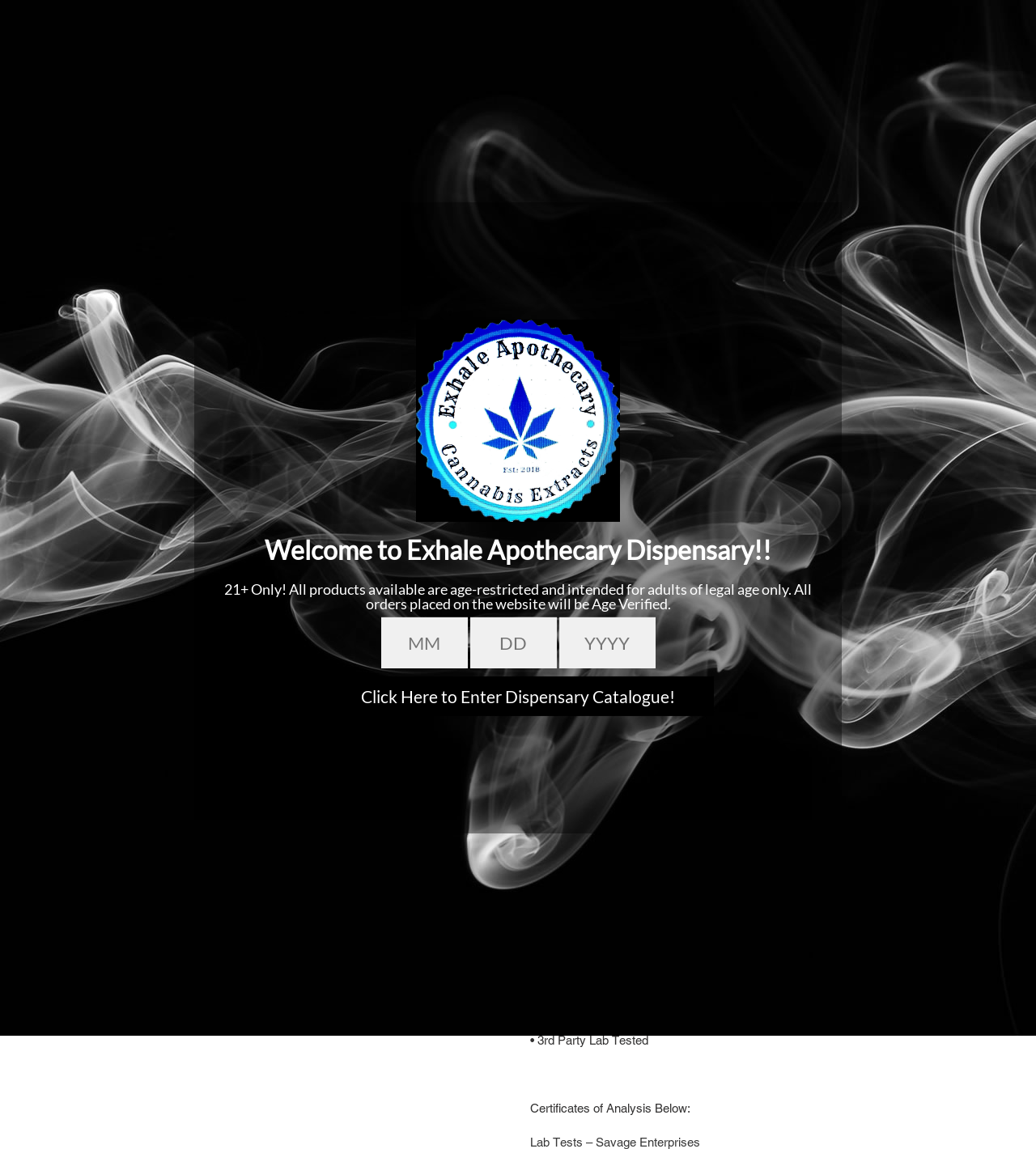How many servings are in the product? Using the information from the screenshot, answer with a single word or phrase.

20 Servings / 10 Servings